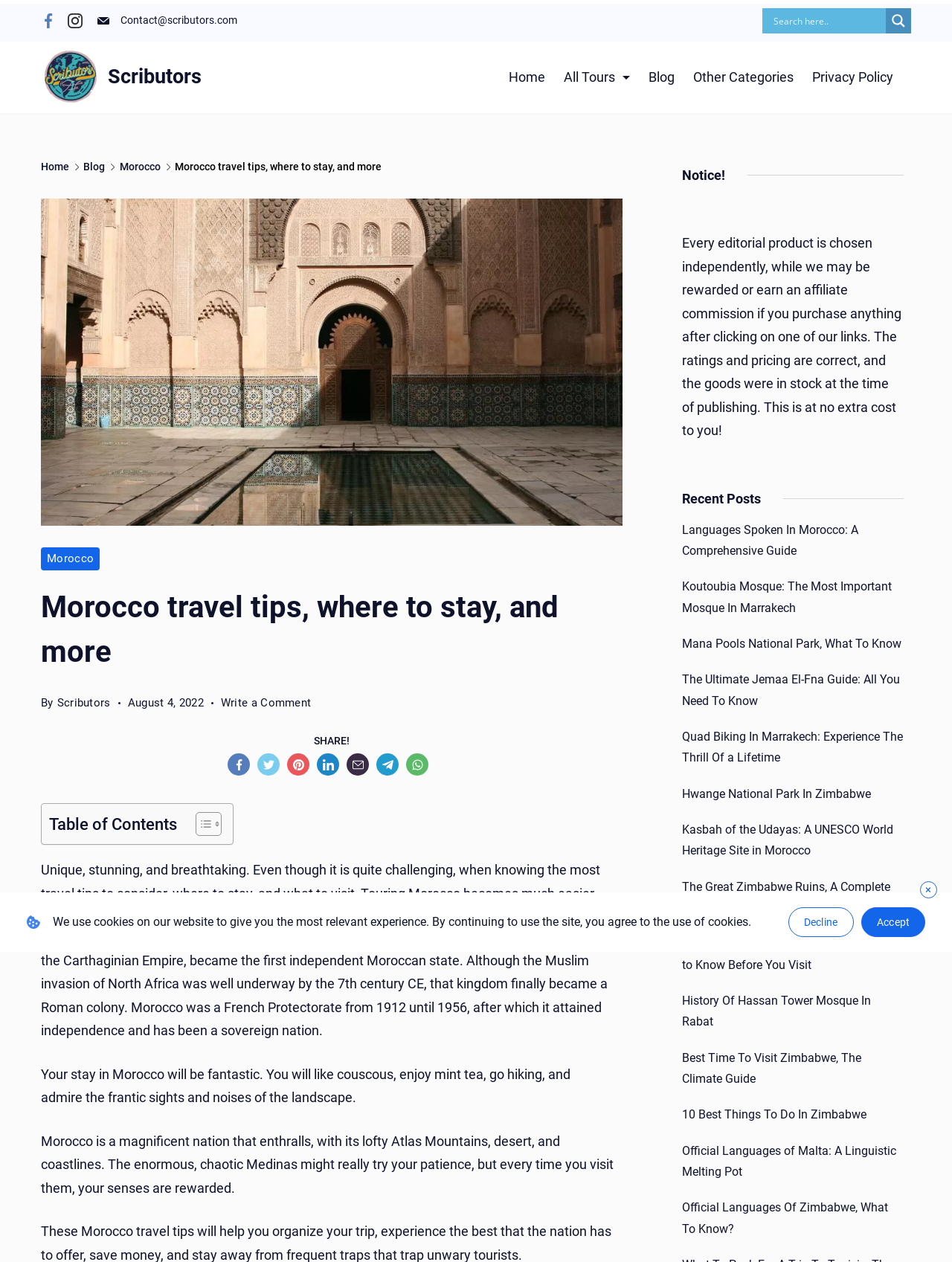Generate an in-depth caption that captures all aspects of the webpage.

This webpage is a travel guide focused on Morocco, providing essential tips and information for travelers planning a trip to the country. At the top of the page, there is a progress bar and a row of social media links, including Facebook, Instagram, and others, accompanied by their respective icons. Below this, there is a search form and a search magnifier button.

The main content of the page is divided into sections. The first section is a header area with a logo, navigation links to other parts of the website, and a link to the contact page. Below this, there is a large header that reads "Morocco travel tips, where to stay, and more" with an image and a brief description of the article.

The article itself is divided into several sections, including an introduction, a table of contents, and various paragraphs of text. The text provides information about Morocco's history, culture, and attractions, as well as practical tips for travelers. There are also several links to other related articles and a section for sharing the article on social media.

On the right-hand side of the page, there is a notice section with a heading and a block of text, followed by a section of recent posts with links to other articles on the website. These articles appear to be related to travel and tourism in Morocco and other countries.

Overall, the webpage is well-organized and easy to navigate, with a clear focus on providing useful information and resources for travelers planning a trip to Morocco.